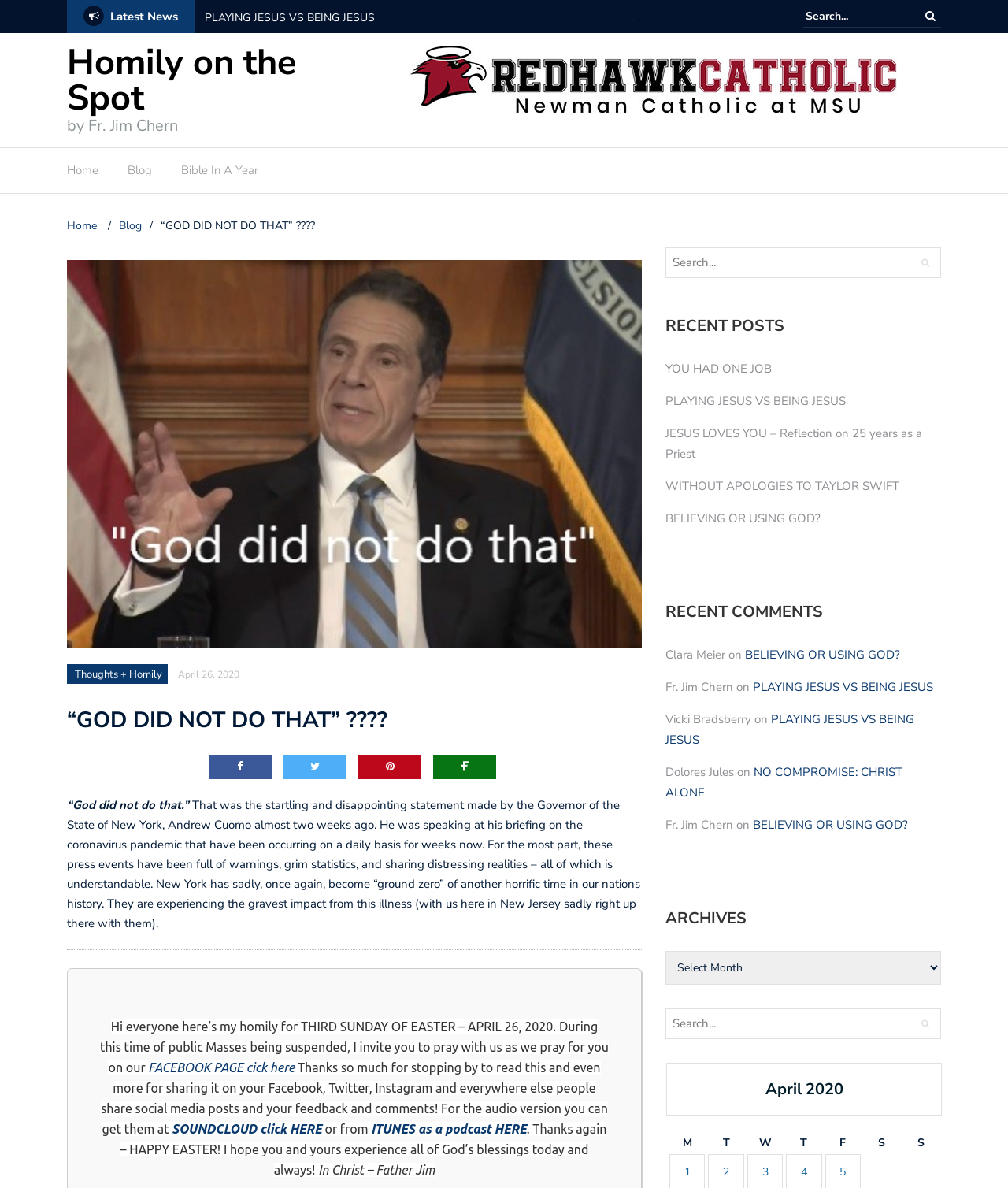Provide the bounding box coordinates for the UI element that is described as: "Home".

[0.066, 0.184, 0.099, 0.196]